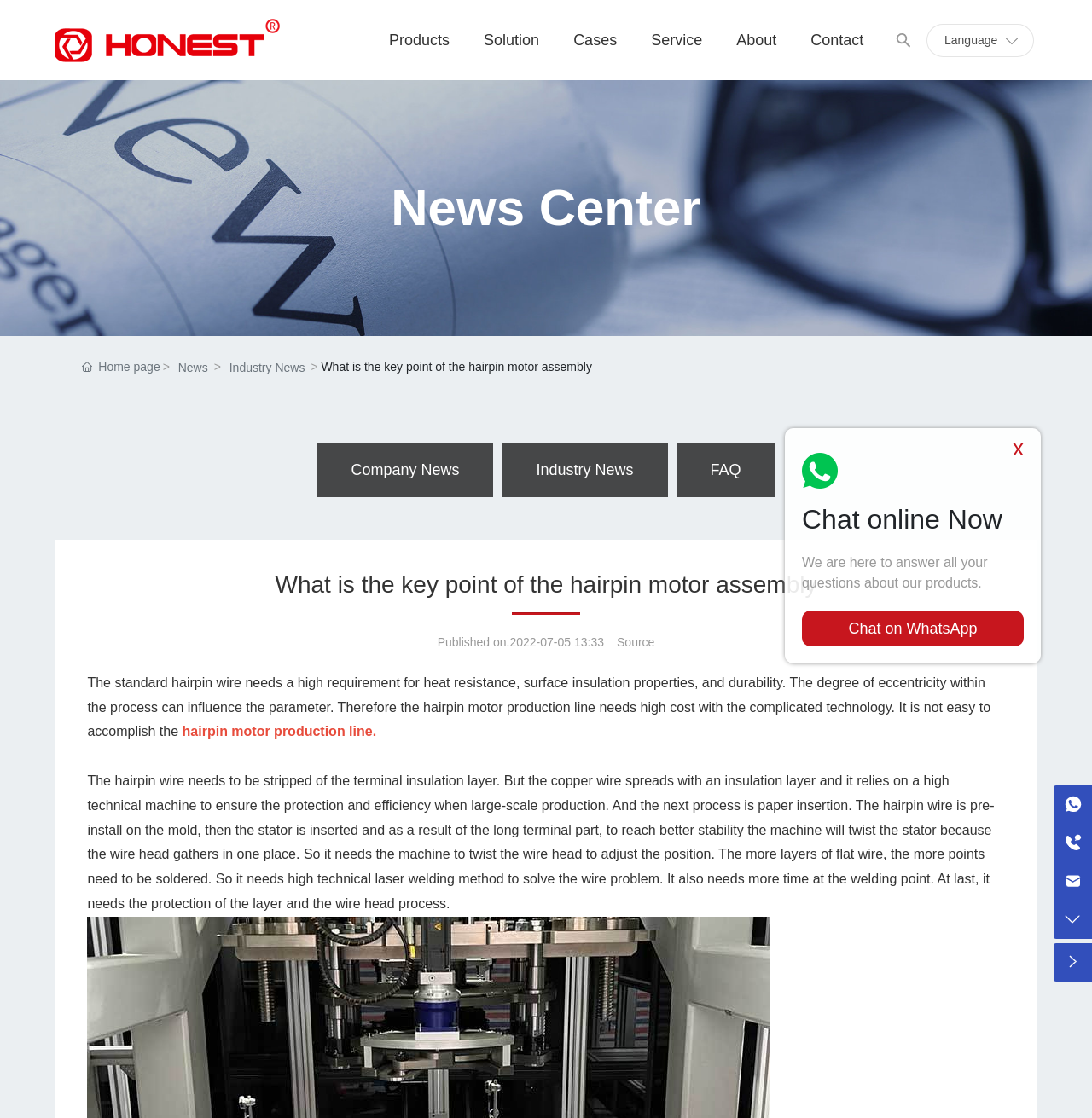What is the company name of the motor production line manufacturer?
Give a detailed response to the question by analyzing the screenshot.

The company name can be found in the top-left corner of the webpage, where the logo 'HONEST' is displayed, and also in the navigation menu as a link.